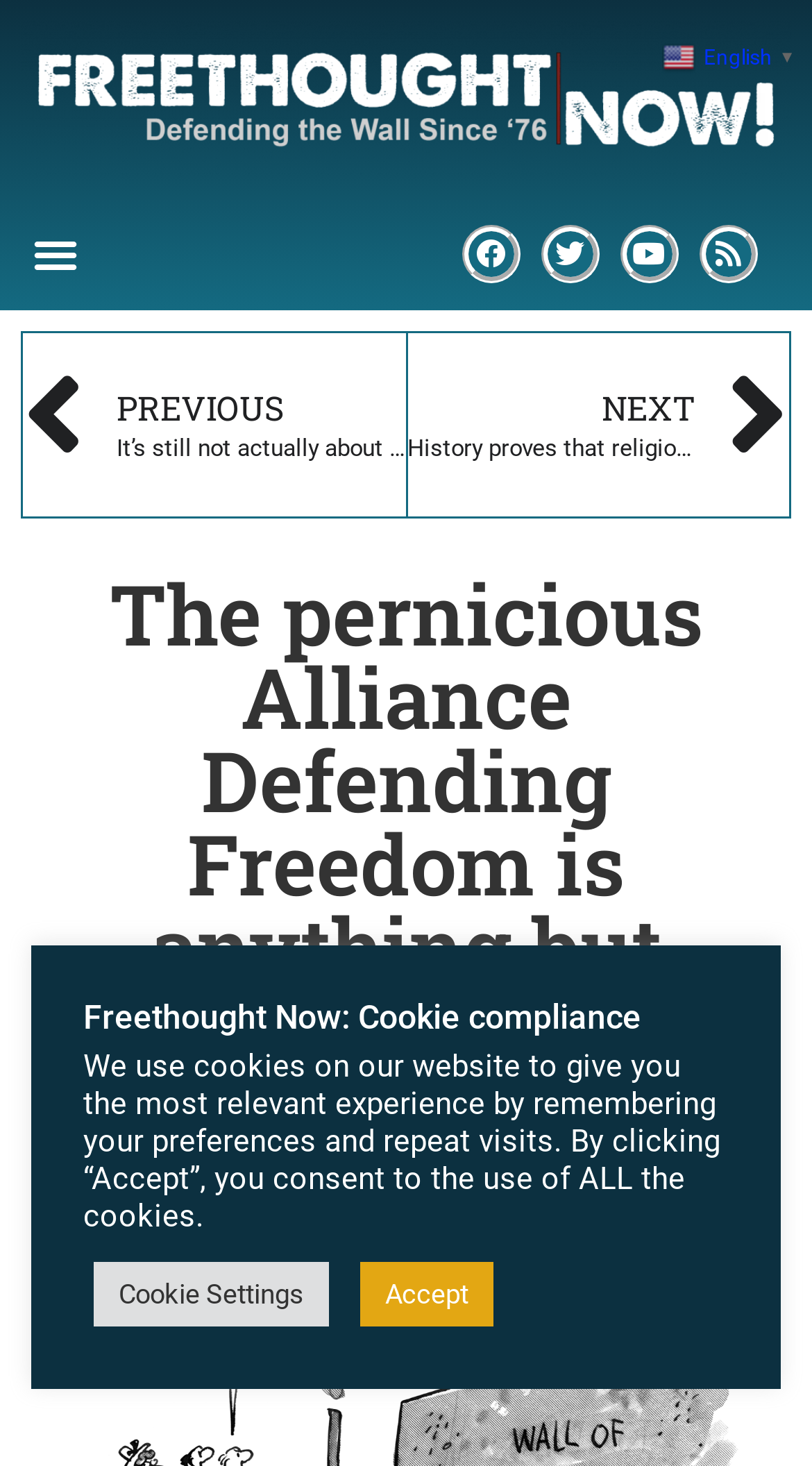Please determine the headline of the webpage and provide its content.

The pernicious Alliance Defending Freedom is anything but